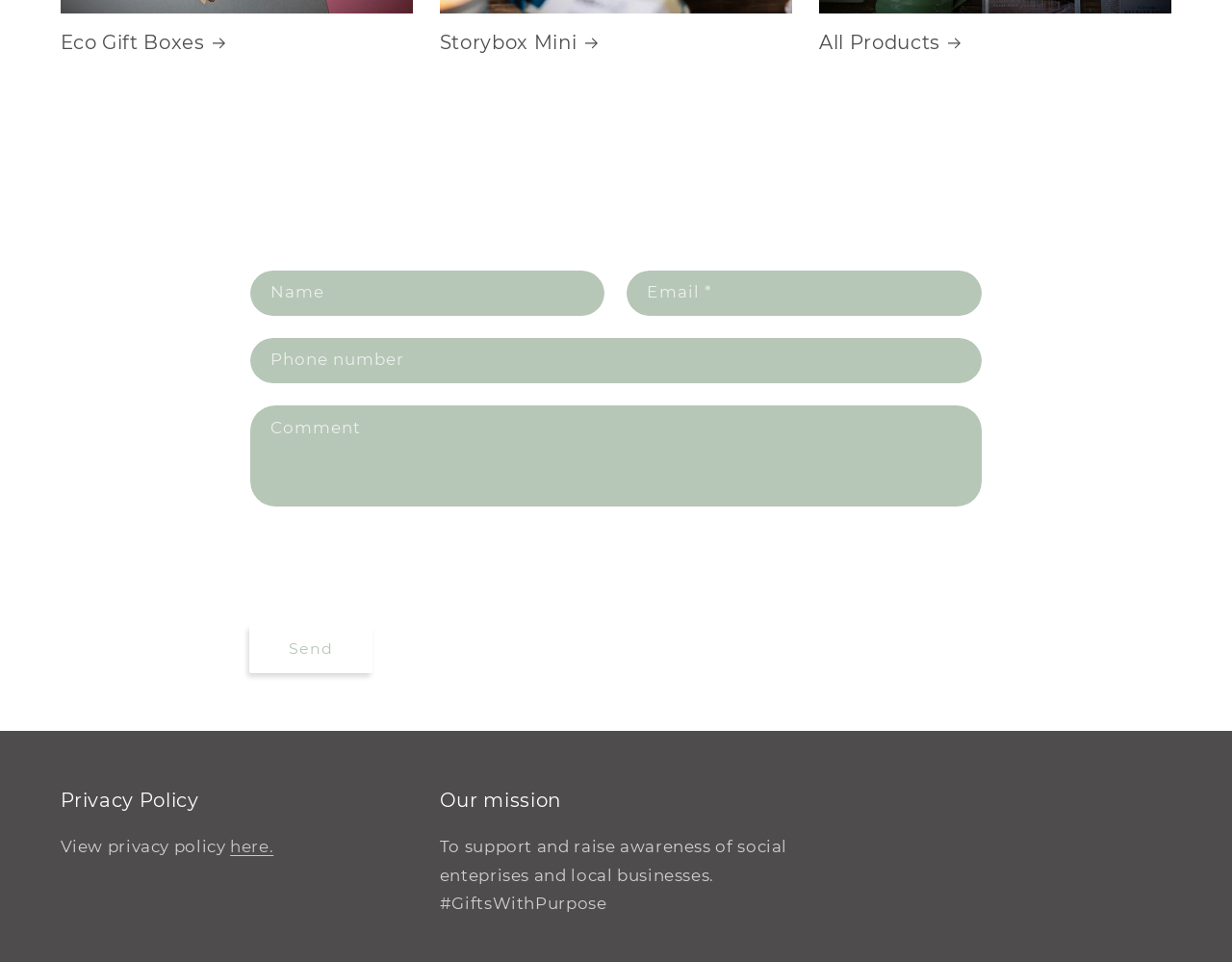Show the bounding box coordinates of the element that should be clicked to complete the task: "View privacy policy".

[0.187, 0.87, 0.222, 0.89]